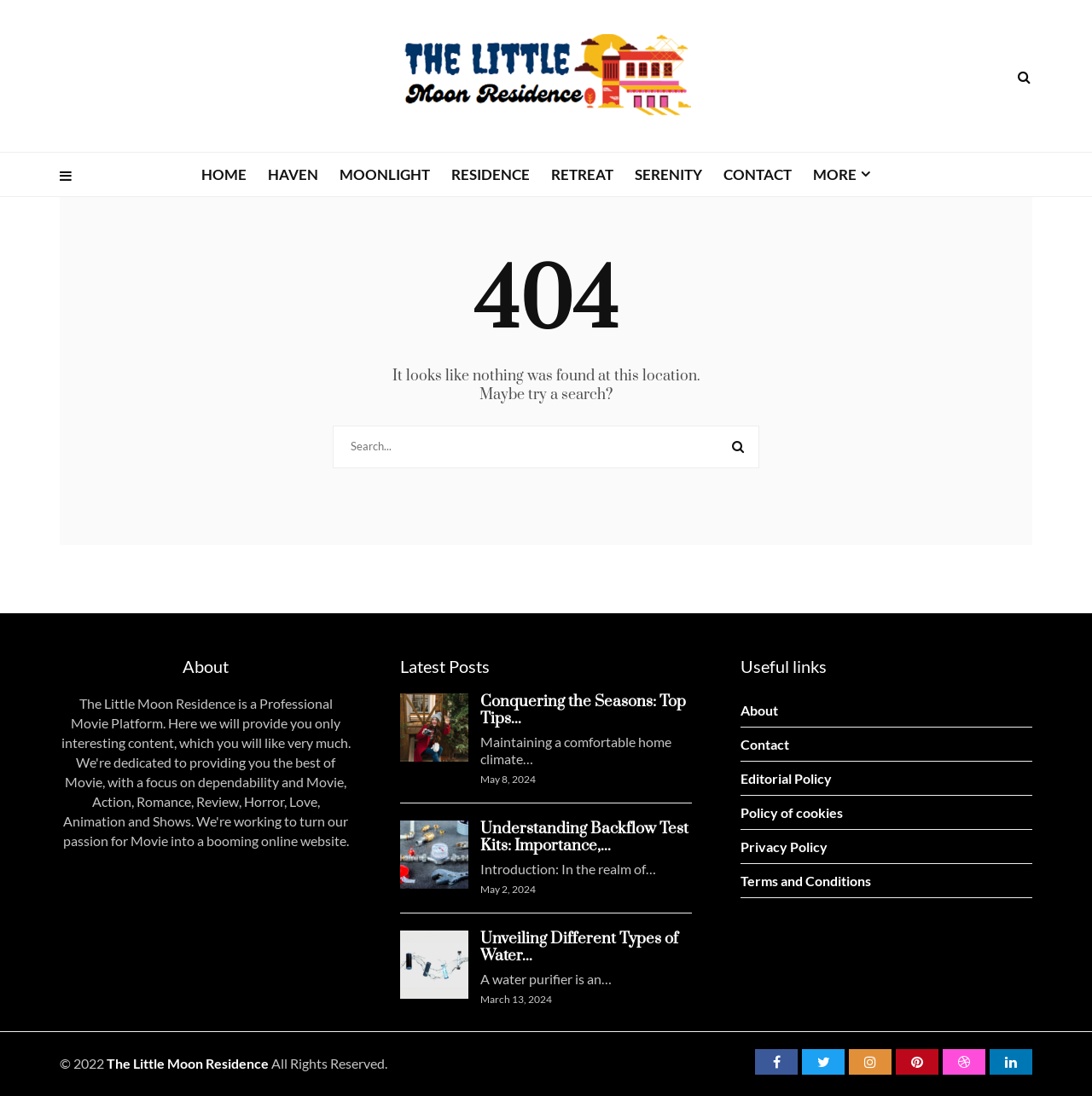Identify the bounding box coordinates of the clickable region to carry out the given instruction: "Read the latest post 'Conquering the Seasons: Top Tips...'".

[0.44, 0.631, 0.628, 0.665]